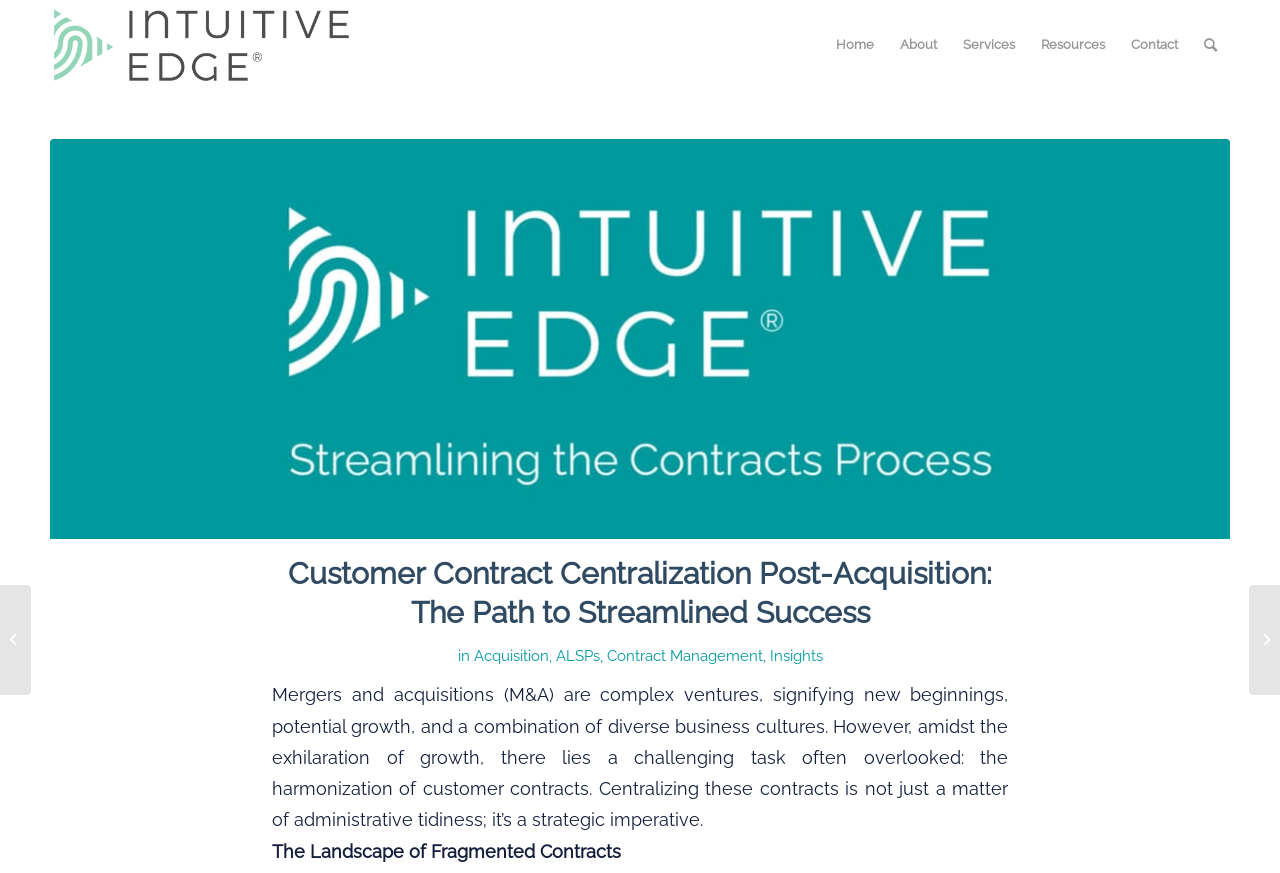What is the topic of the article?
Please provide a single word or phrase answer based on the image.

Customer Contract Centralization